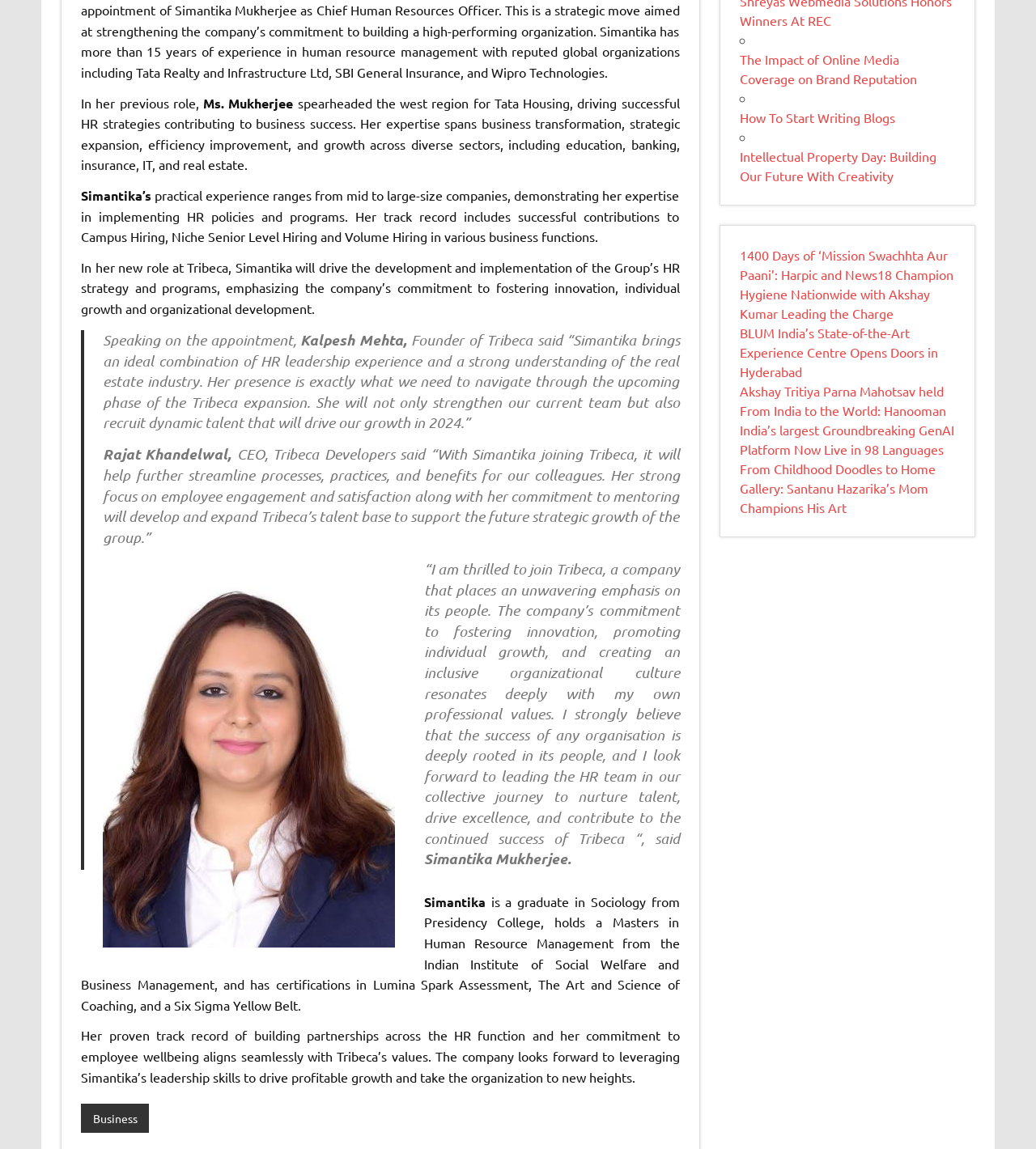Bounding box coordinates are given in the format (top-left x, top-left y, bottom-right x, bottom-right y). All values should be floating point numbers between 0 and 1. Provide the bounding box coordinate for the UI element described as: Business

[0.078, 0.961, 0.144, 0.986]